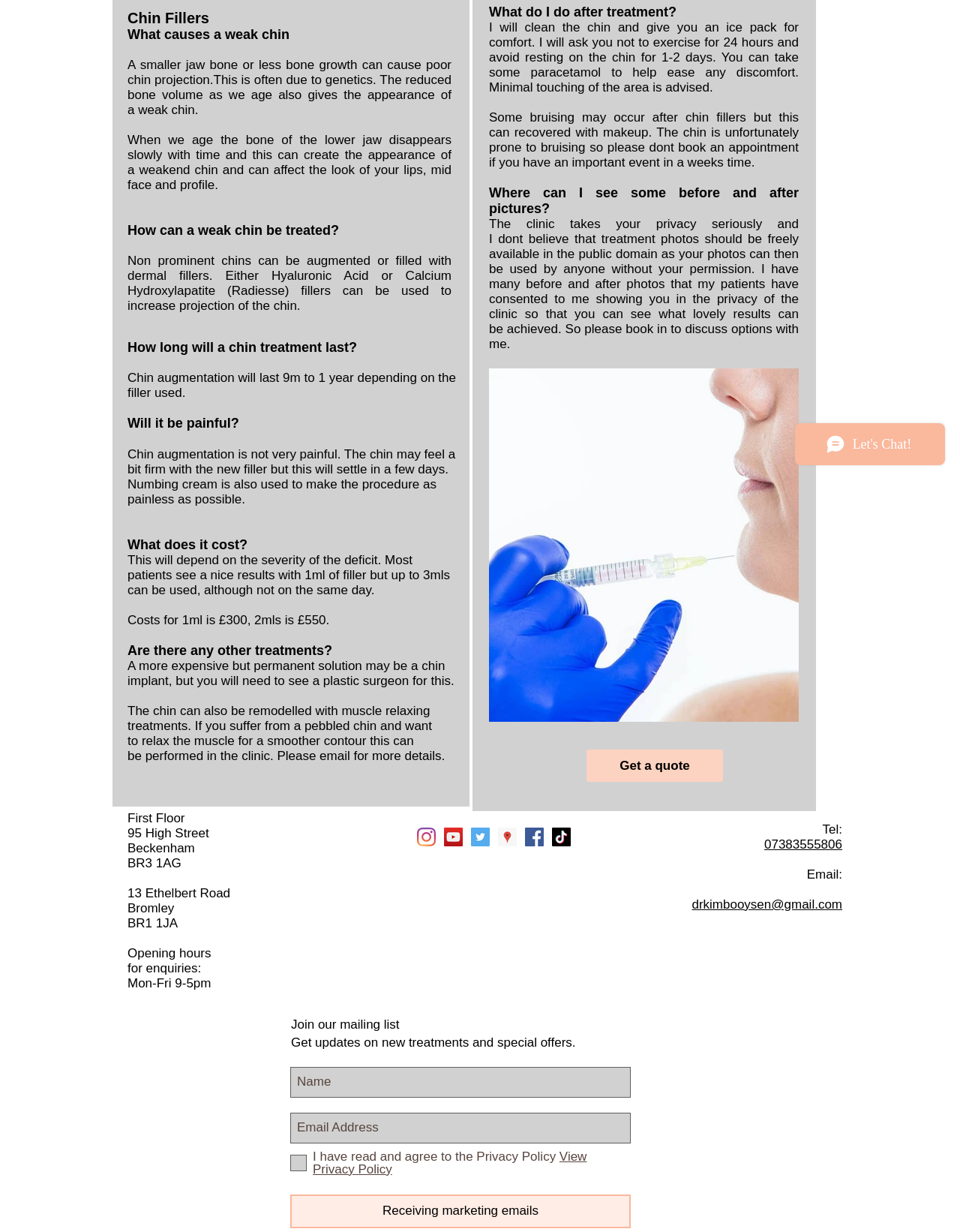Identify the bounding box for the described UI element. Provide the coordinates in (top-left x, top-left y, bottom-right x, bottom-right y) format with values ranging from 0 to 1: aria-label="Email Address" name="email" placeholder="Email Address"

[0.302, 0.903, 0.657, 0.928]